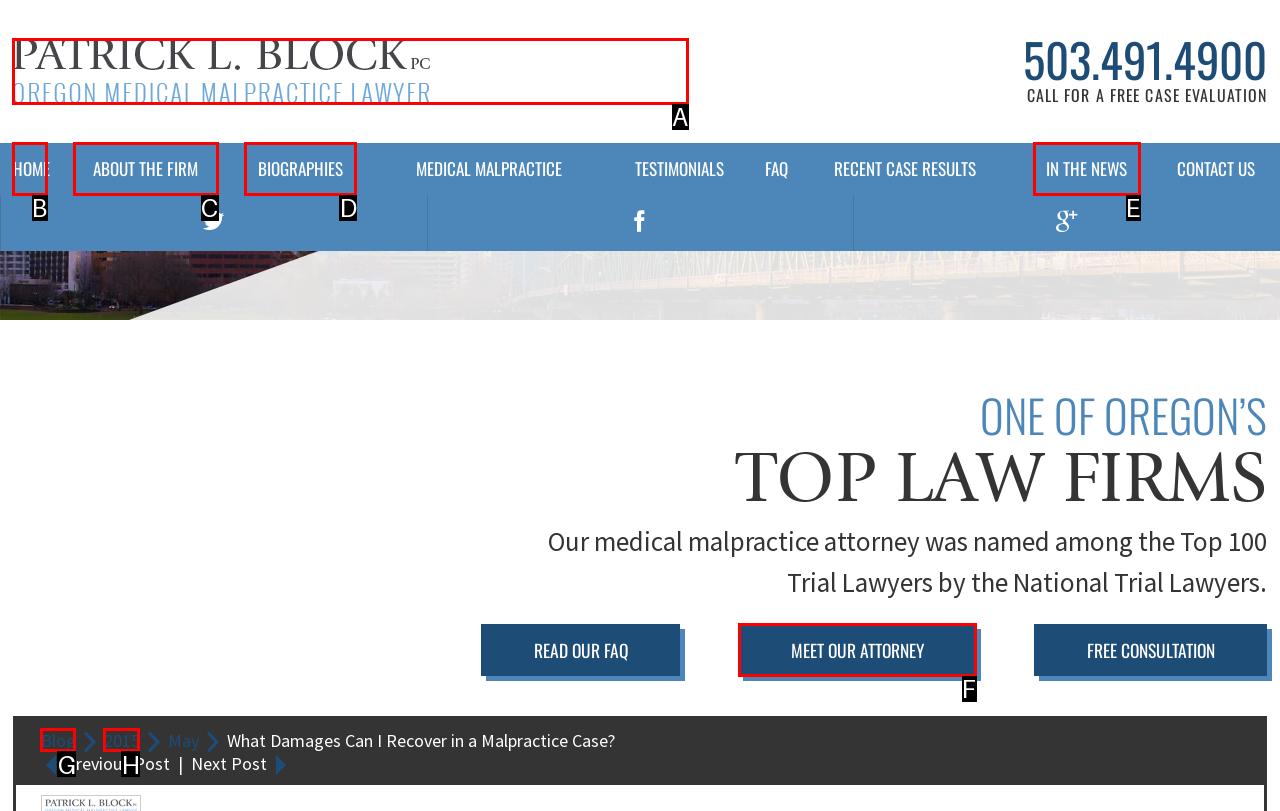Based on the description: About The Firm, find the HTML element that matches it. Provide your answer as the letter of the chosen option.

C